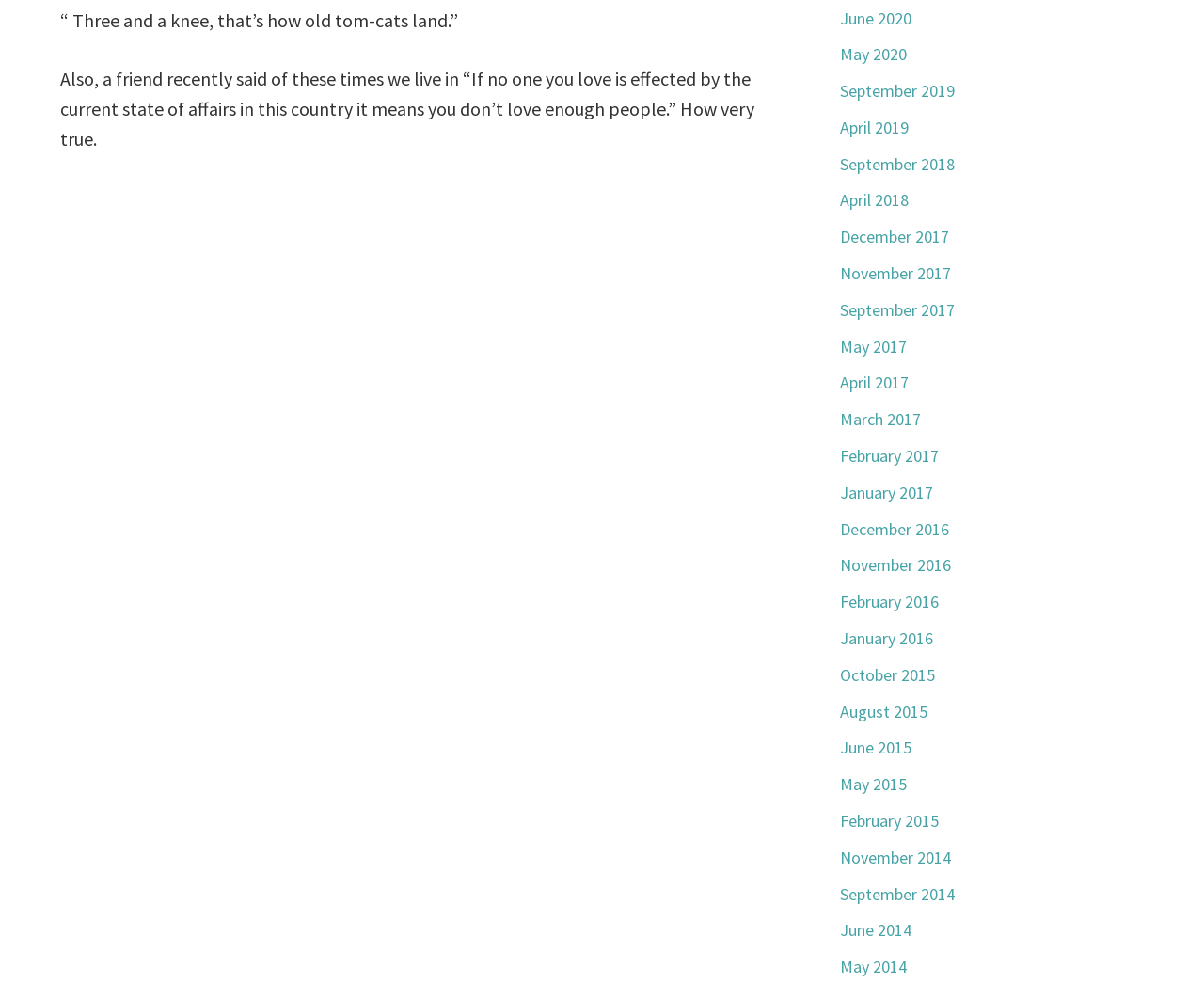What is the vertical position of the quote 'Three and a knee...' relative to the links?
Answer briefly with a single word or phrase based on the image.

Above